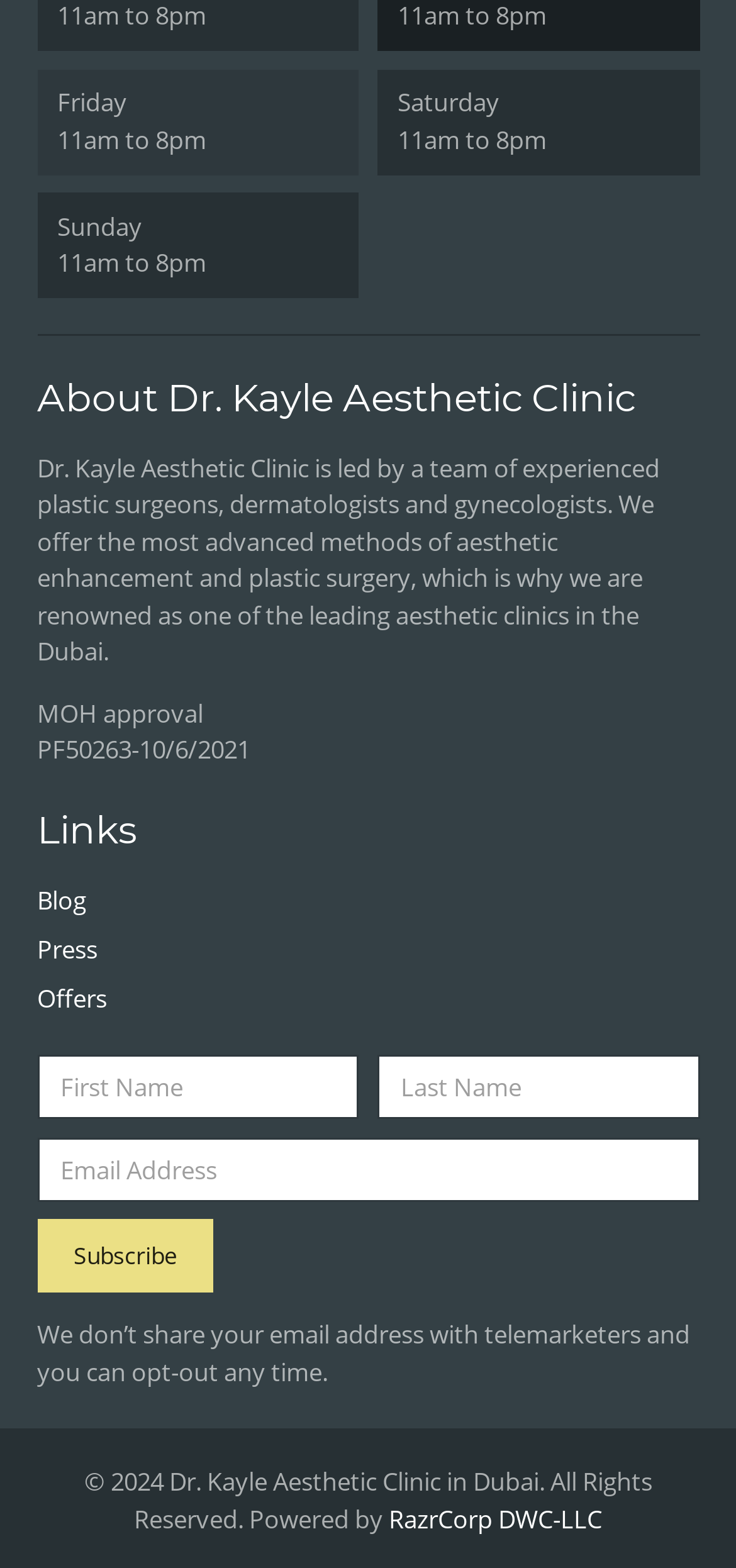Can you identify the bounding box coordinates of the clickable region needed to carry out this instruction: 'Subscribe to the newsletter'? The coordinates should be four float numbers within the range of 0 to 1, stated as [left, top, right, bottom].

[0.05, 0.778, 0.291, 0.825]